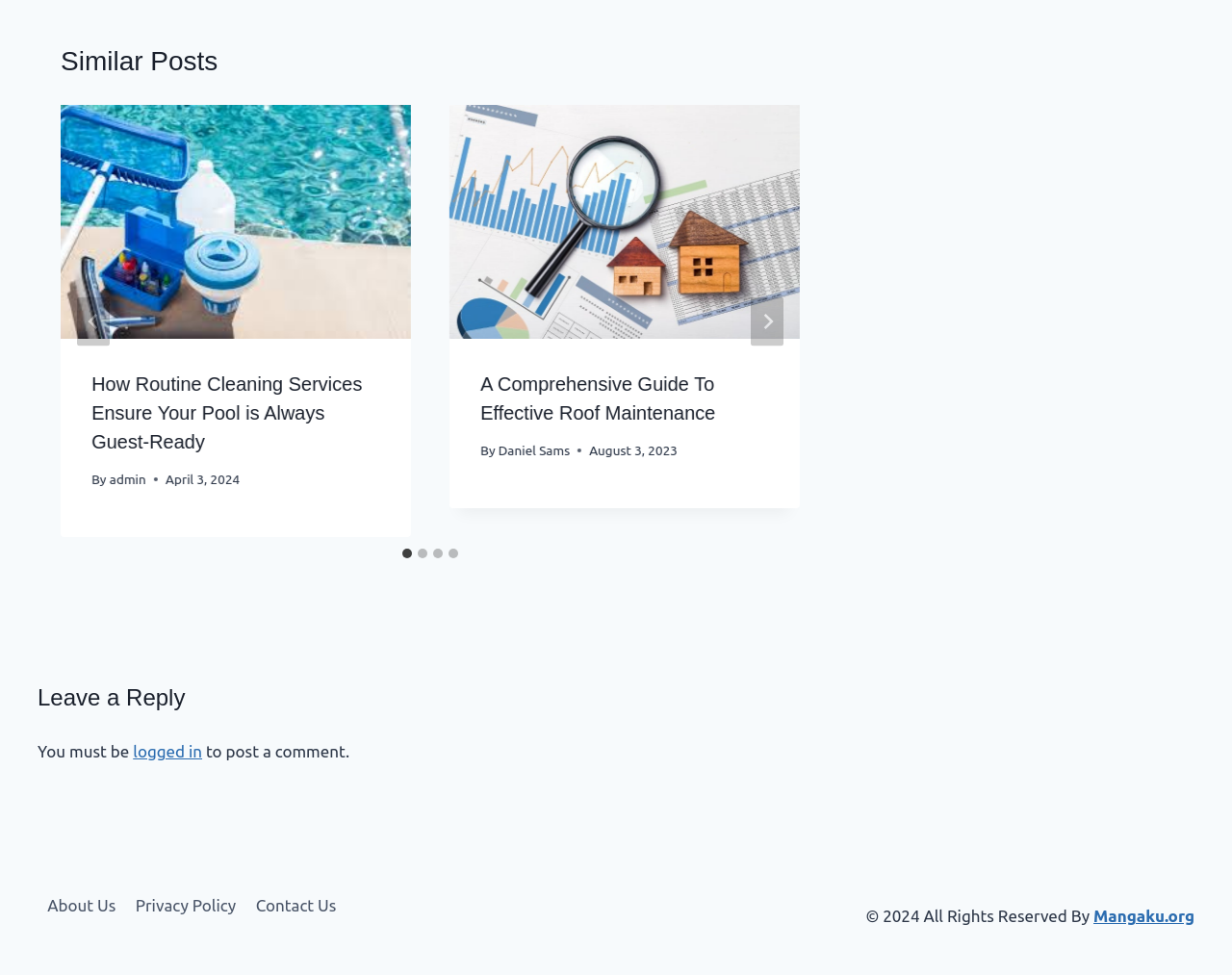Locate the bounding box coordinates of the clickable element to fulfill the following instruction: "Read the article 'How Routine Cleaning Services Ensure Your Pool is Always Guest-Ready'". Provide the coordinates as four float numbers between 0 and 1 in the format [left, top, right, bottom].

[0.049, 0.108, 0.334, 0.347]